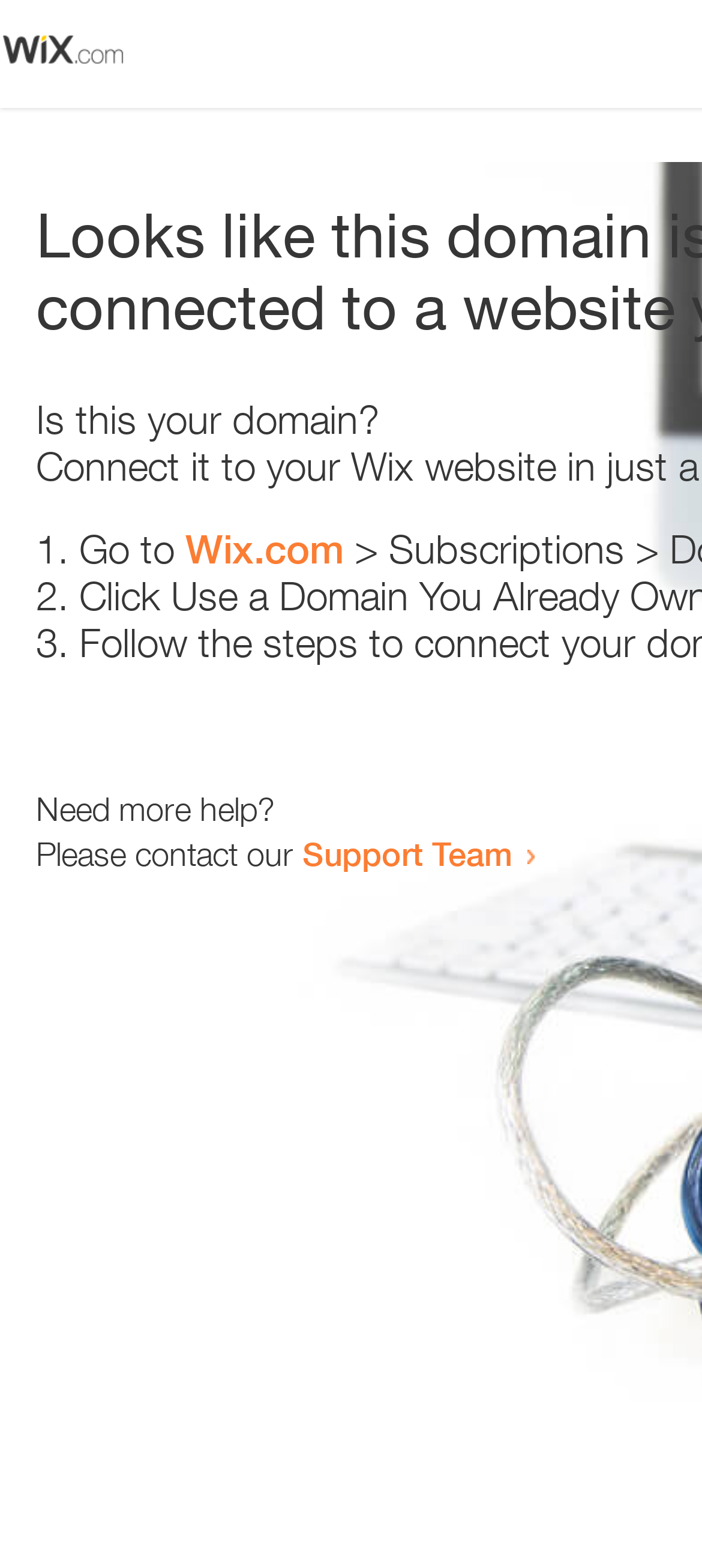What is the support team contact method?
Based on the image, provide your answer in one word or phrase.

Link